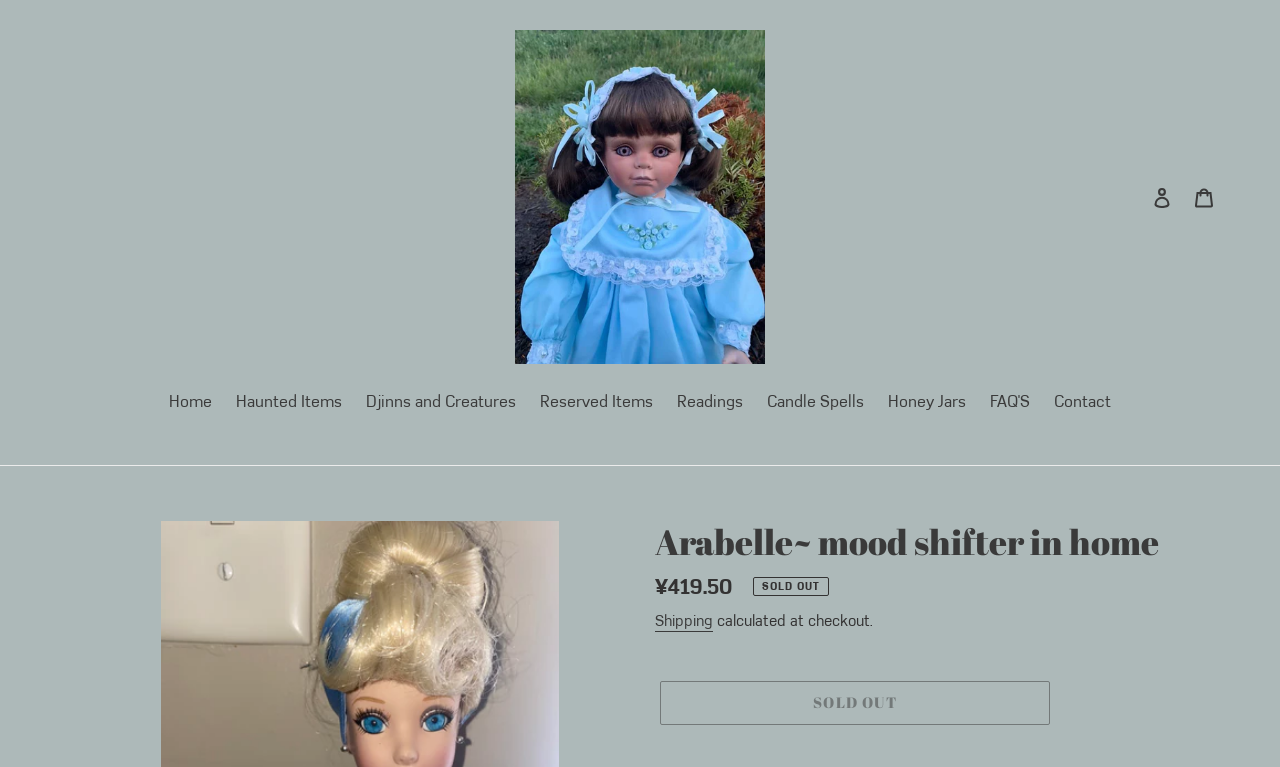Locate the bounding box coordinates of the element that should be clicked to execute the following instruction: "Check the Shipping details".

[0.512, 0.796, 0.557, 0.824]